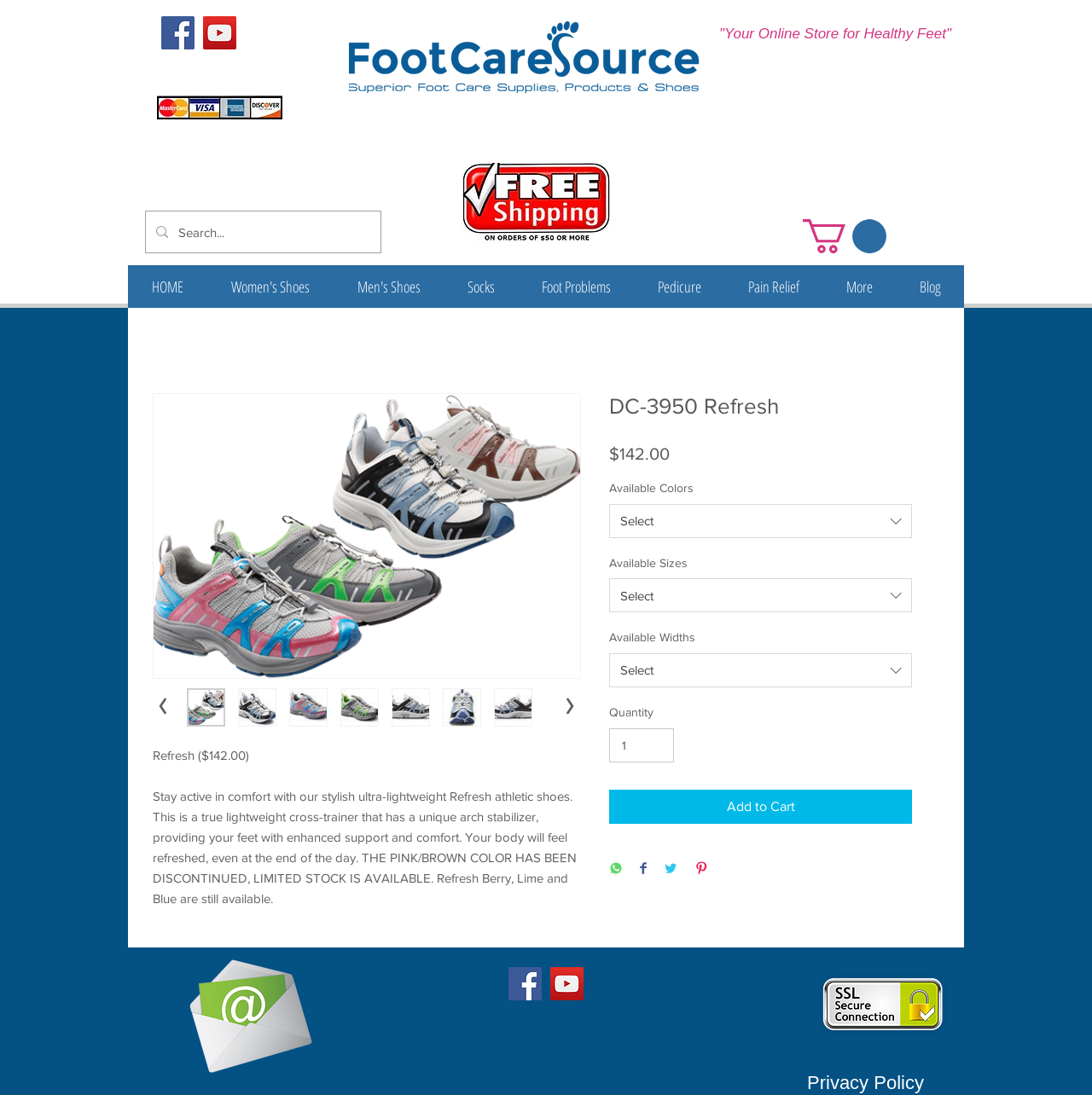Based on the image, provide a detailed response to the question:
How many social media icons are there in the social bar?

I found the number of social media icons by looking at the social bar section, where I see two icons, one for Facebook and one for YouTube.